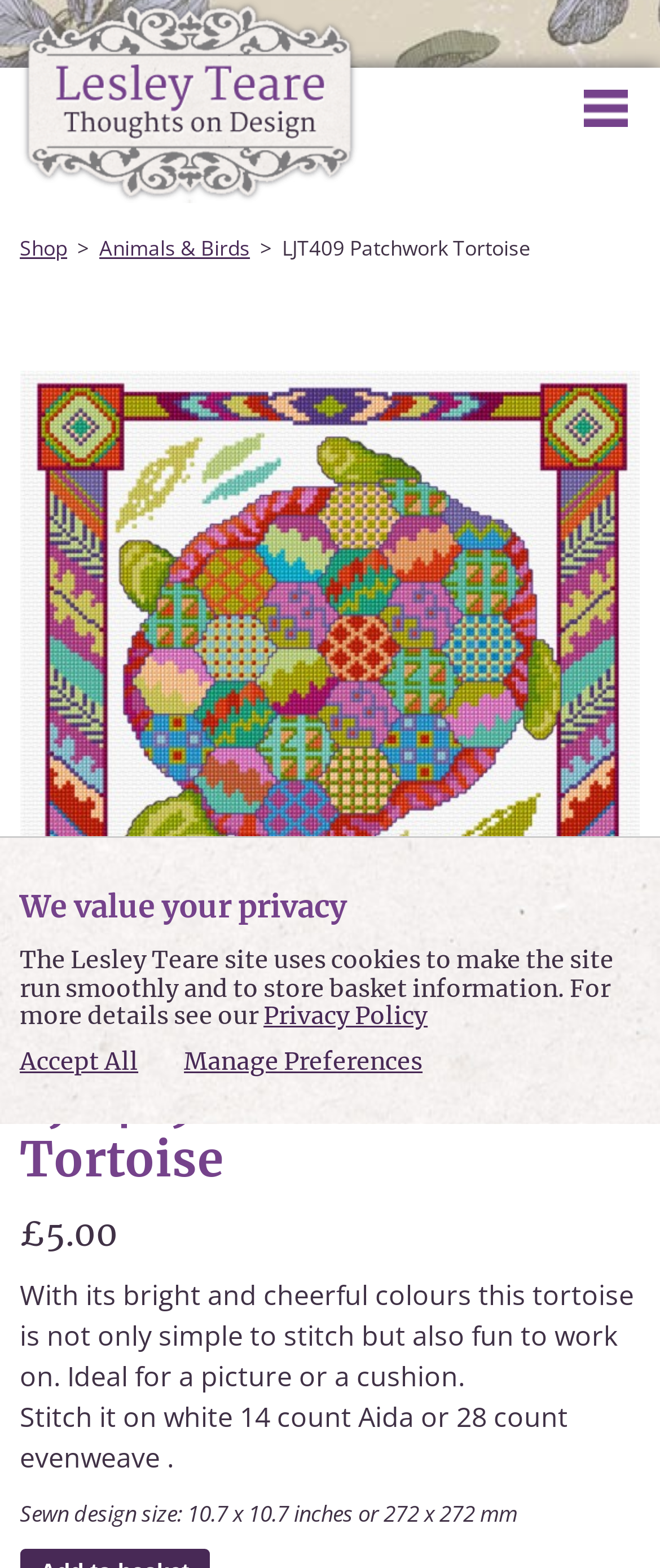Respond with a single word or phrase to the following question:
What is the category of the product?

Animals & Birds